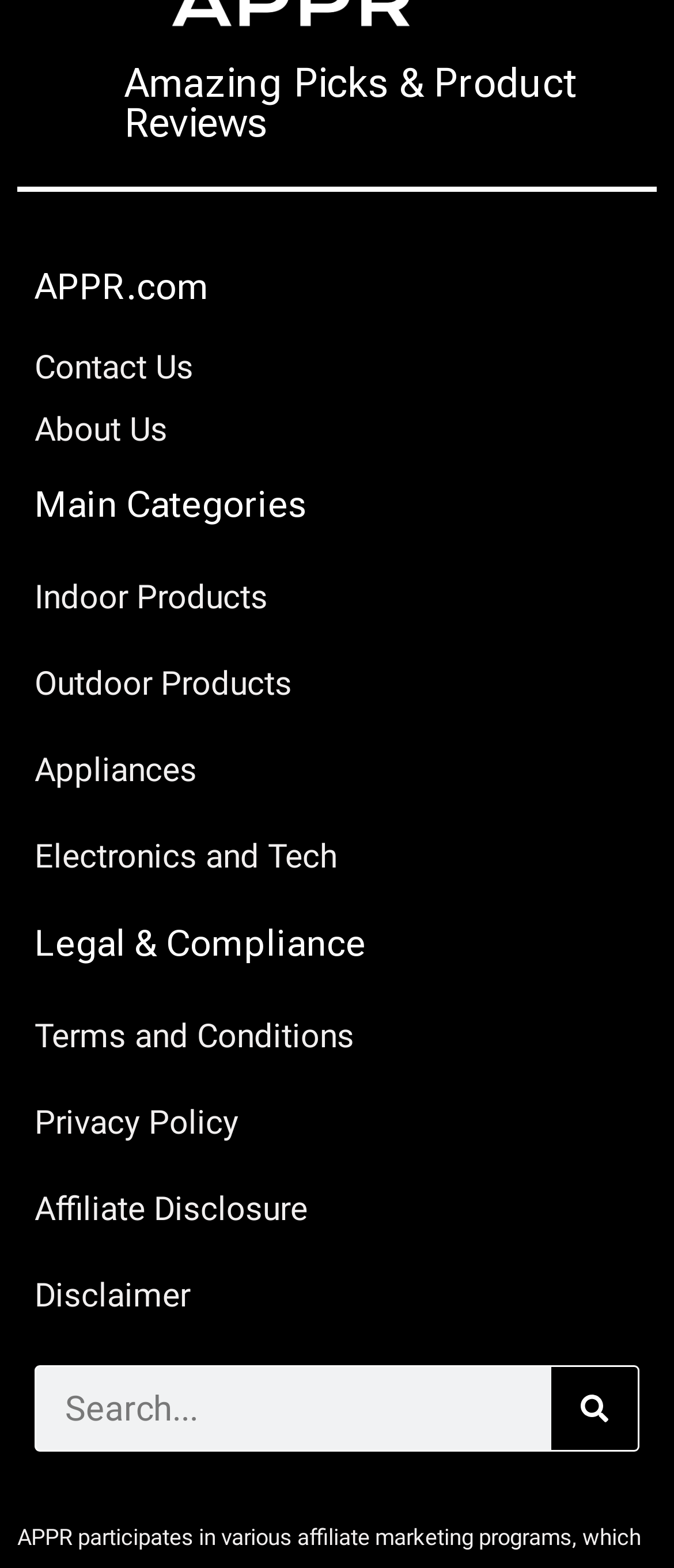Pinpoint the bounding box coordinates of the element that must be clicked to accomplish the following instruction: "Open main menu". The coordinates should be in the format of four float numbers between 0 and 1, i.e., [left, top, right, bottom].

None